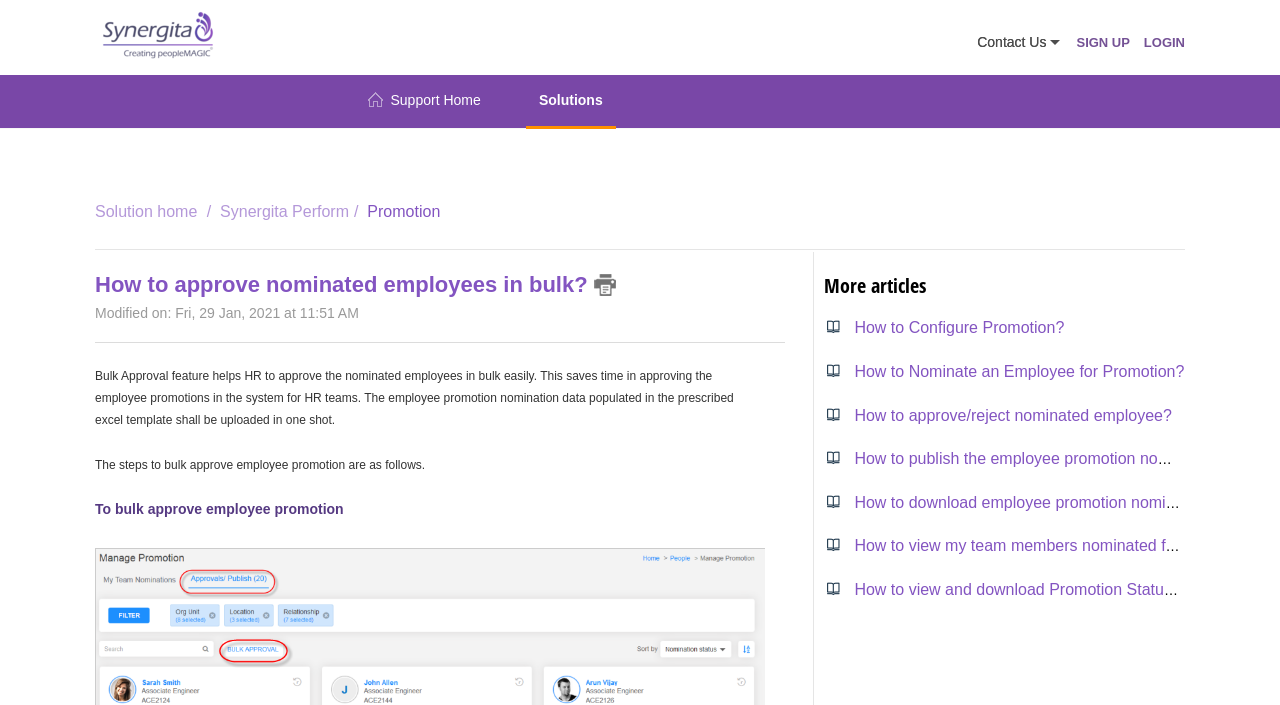Identify the bounding box coordinates for the UI element described as: "parent_node: Contact Us".

[0.074, 0.036, 0.174, 0.059]